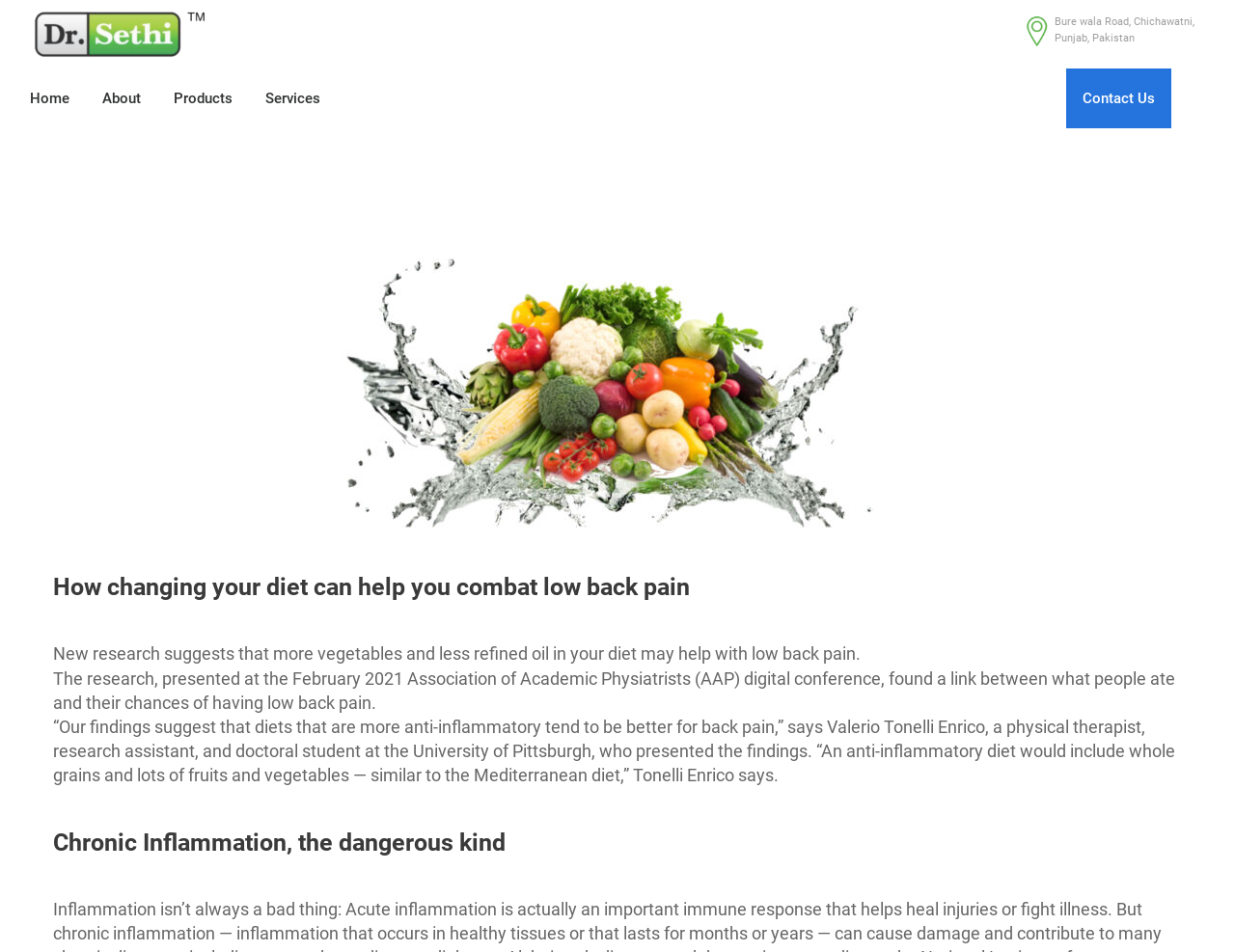Using the details in the image, give a detailed response to the question below:
How many images are on the webpage?

I counted the number of image elements on the webpage, including the two images with the text 'Dr Sethi Pharma' and the image with the description 'diet banner', and found that there are three images in total.